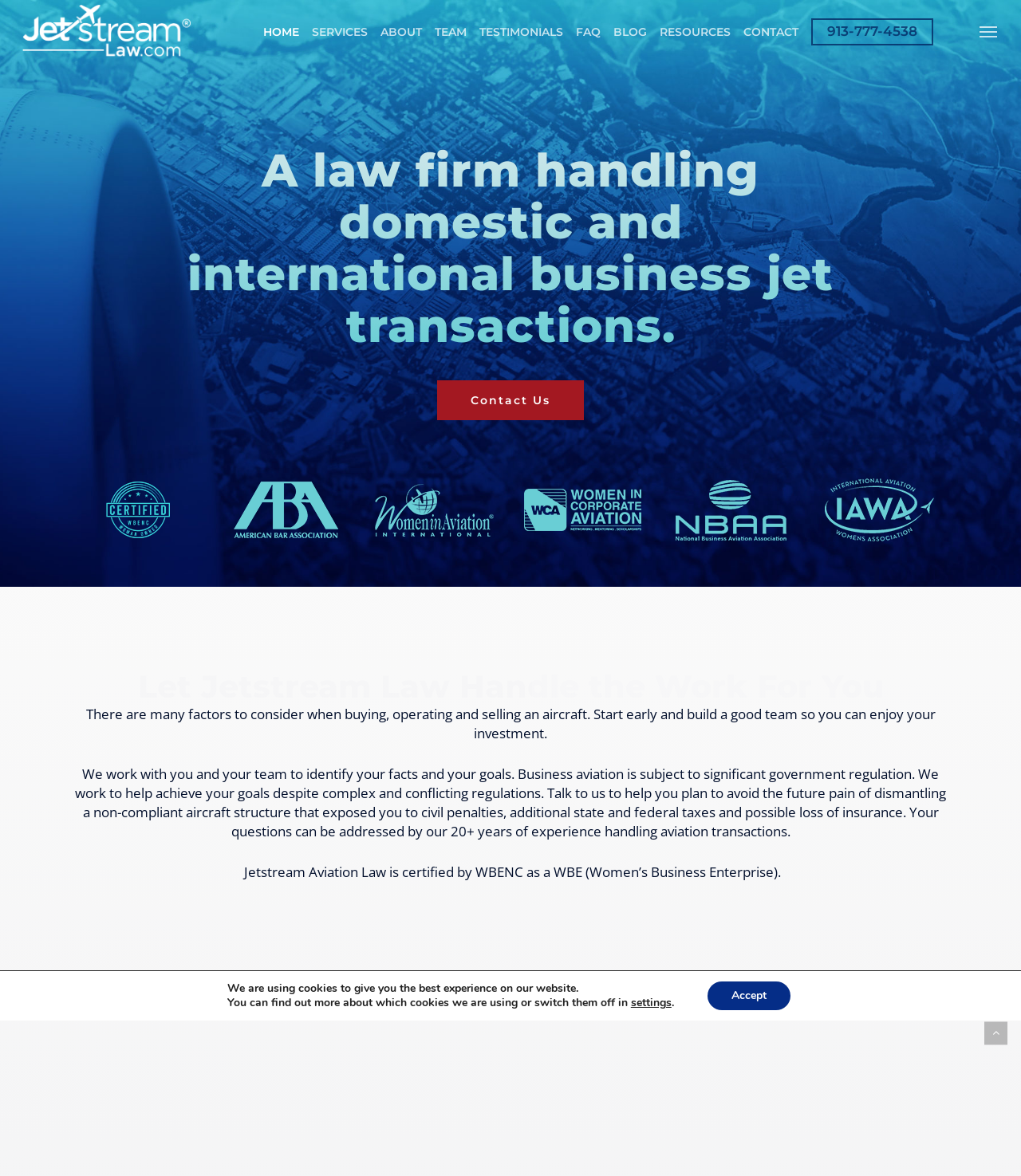Please determine the bounding box coordinates of the element's region to click for the following instruction: "Click the Sign Up for Jetstream Newsletter button".

[0.259, 0.96, 0.741, 0.985]